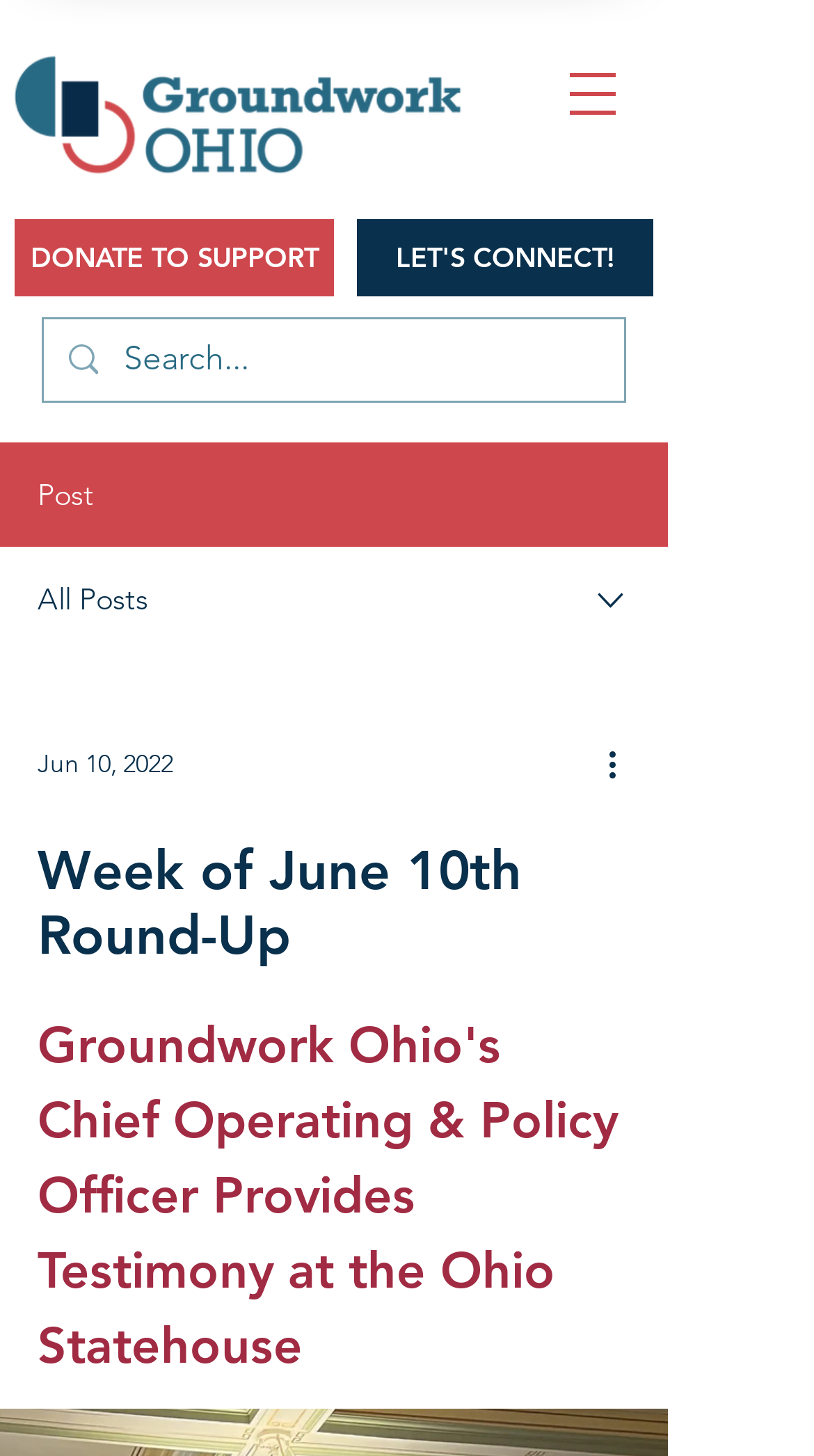What is the date mentioned in the combobox?
Please provide an in-depth and detailed response to the question.

The combobox has a date 'Jun 10, 2022' as one of its options. This date is likely related to the article or news being discussed on the webpage.